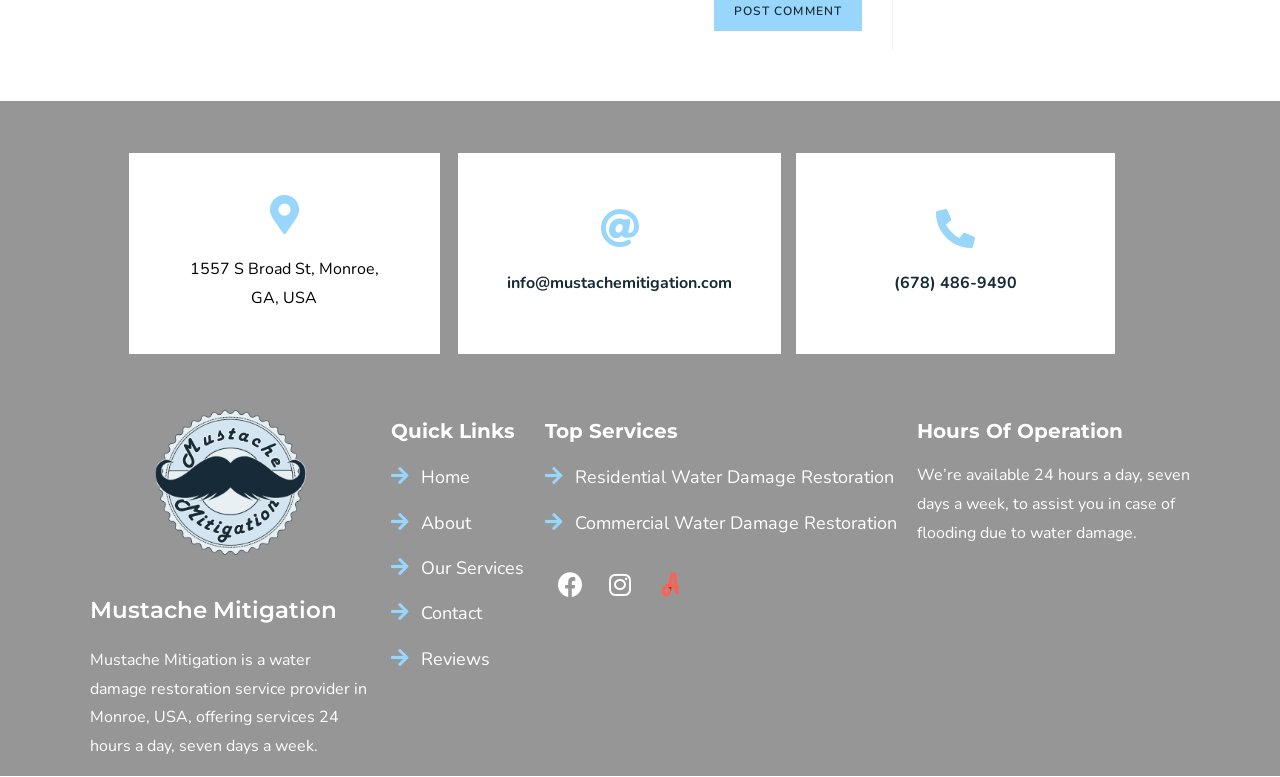Locate the bounding box coordinates of the element that should be clicked to execute the following instruction: "check 'Hours Of Operation'".

[0.716, 0.542, 0.93, 0.568]